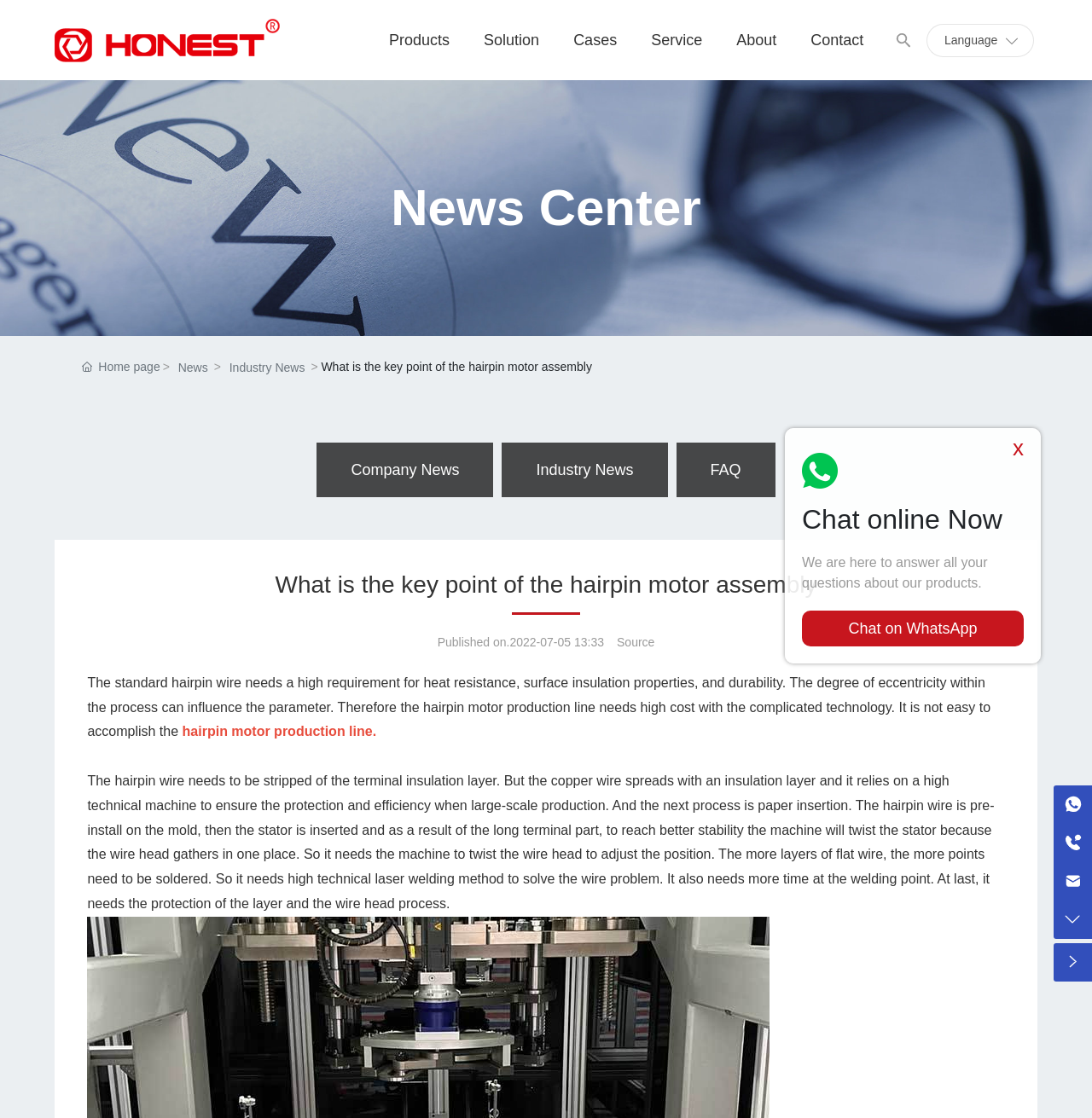Given the webpage screenshot, identify the bounding box of the UI element that matches this description: "Contact".

[0.727, 0.005, 0.806, 0.066]